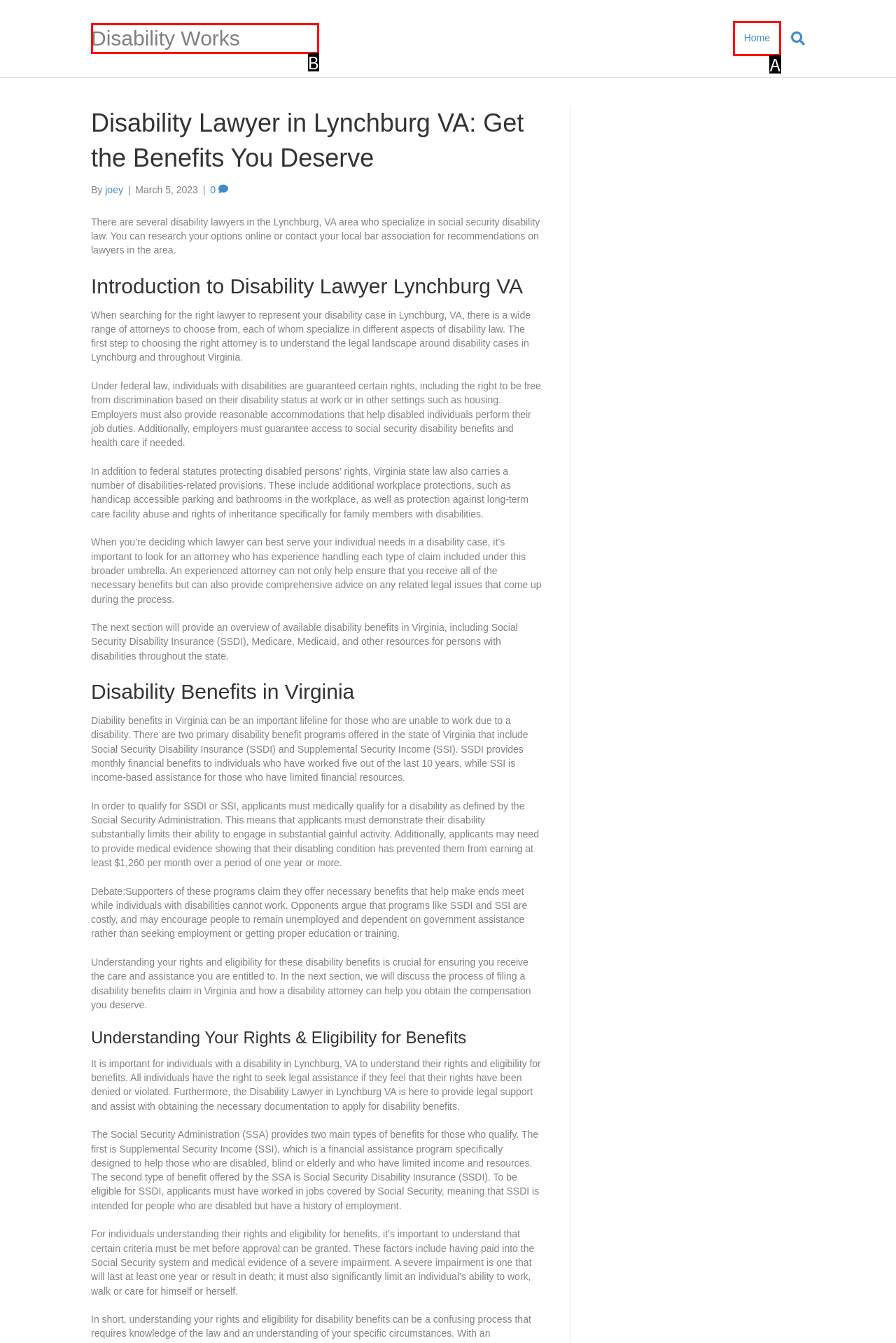From the given choices, determine which HTML element aligns with the description: Disability Works Respond with the letter of the appropriate option.

B